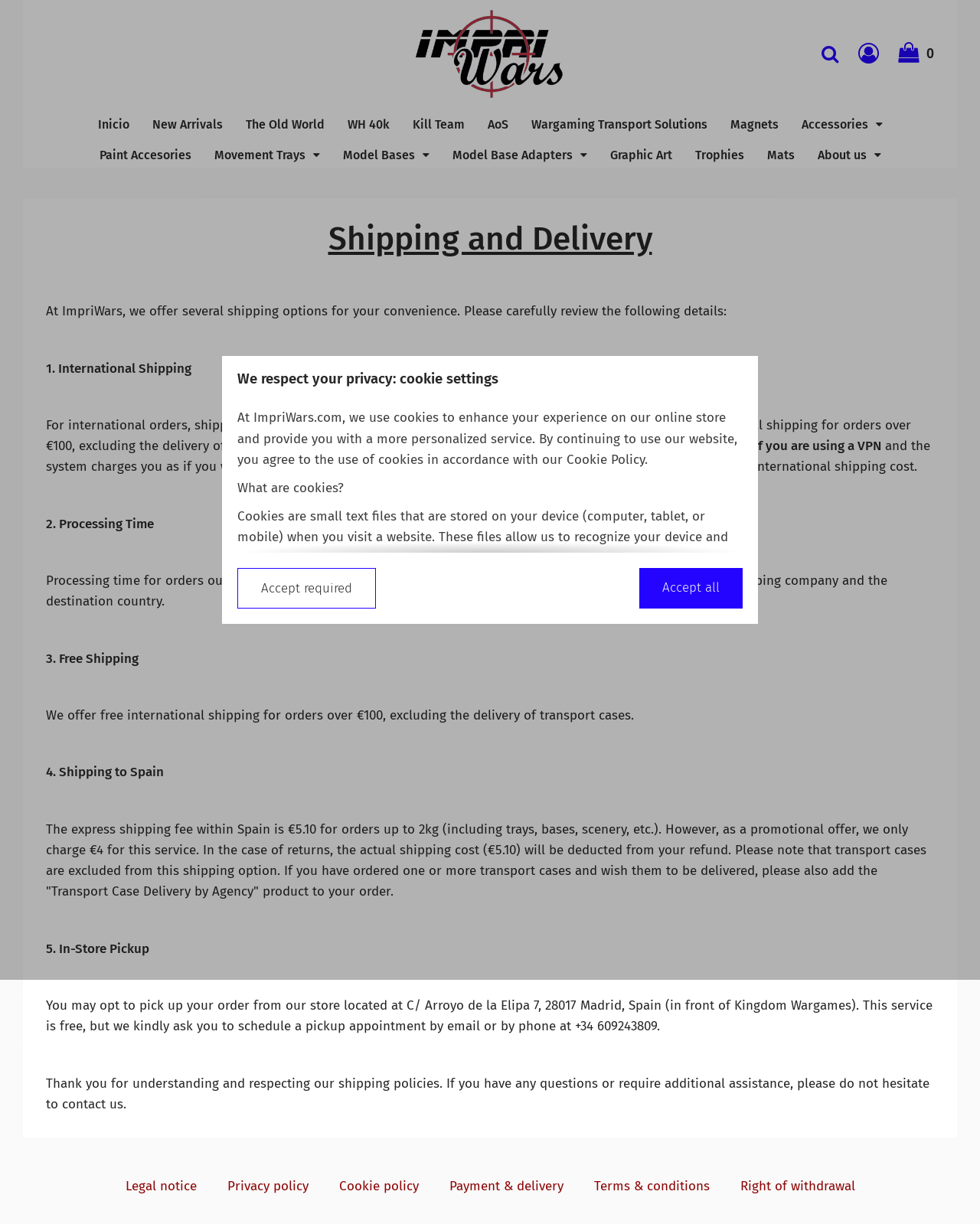Provide a one-word or one-phrase answer to the question:
How long does processing time take for orders outside of Spain?

3-4 business days